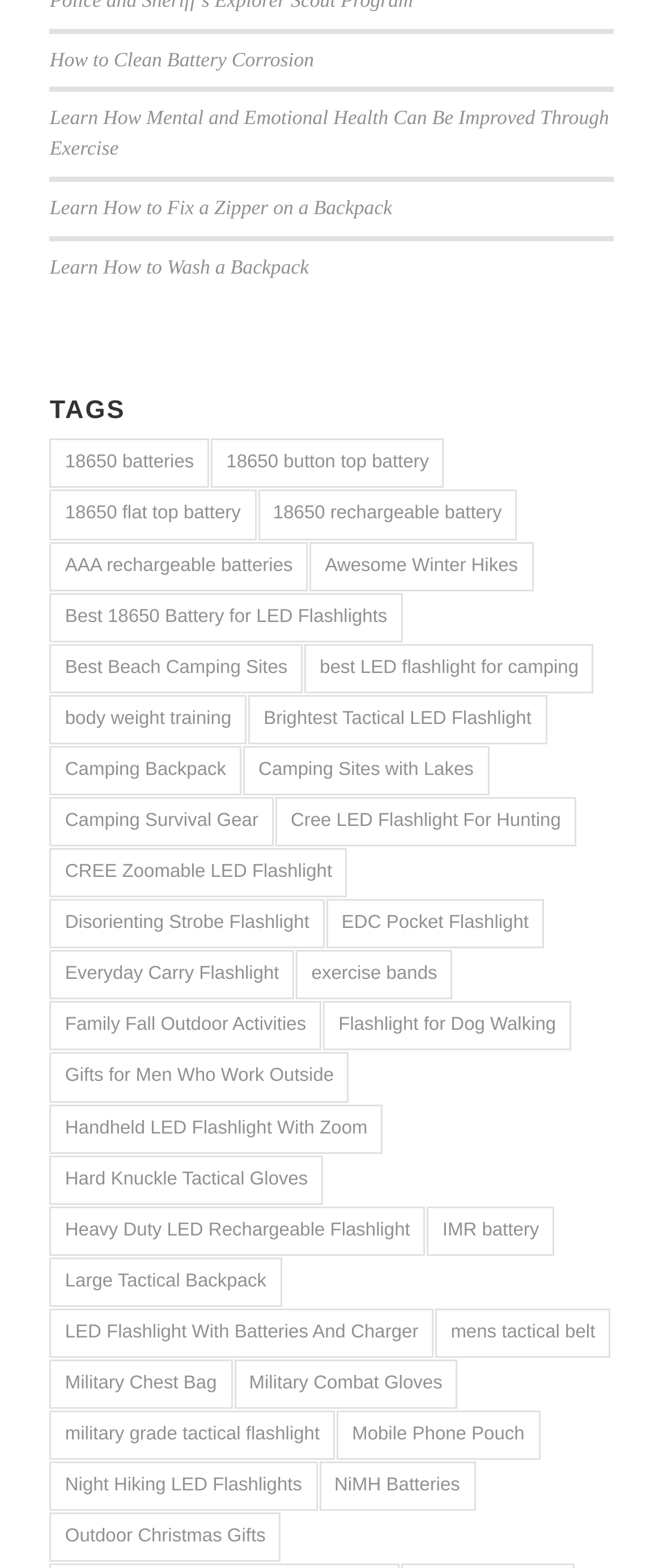Please mark the bounding box coordinates of the area that should be clicked to carry out the instruction: "Click on 'How to Clean Battery Corrosion'".

[0.075, 0.03, 0.474, 0.045]